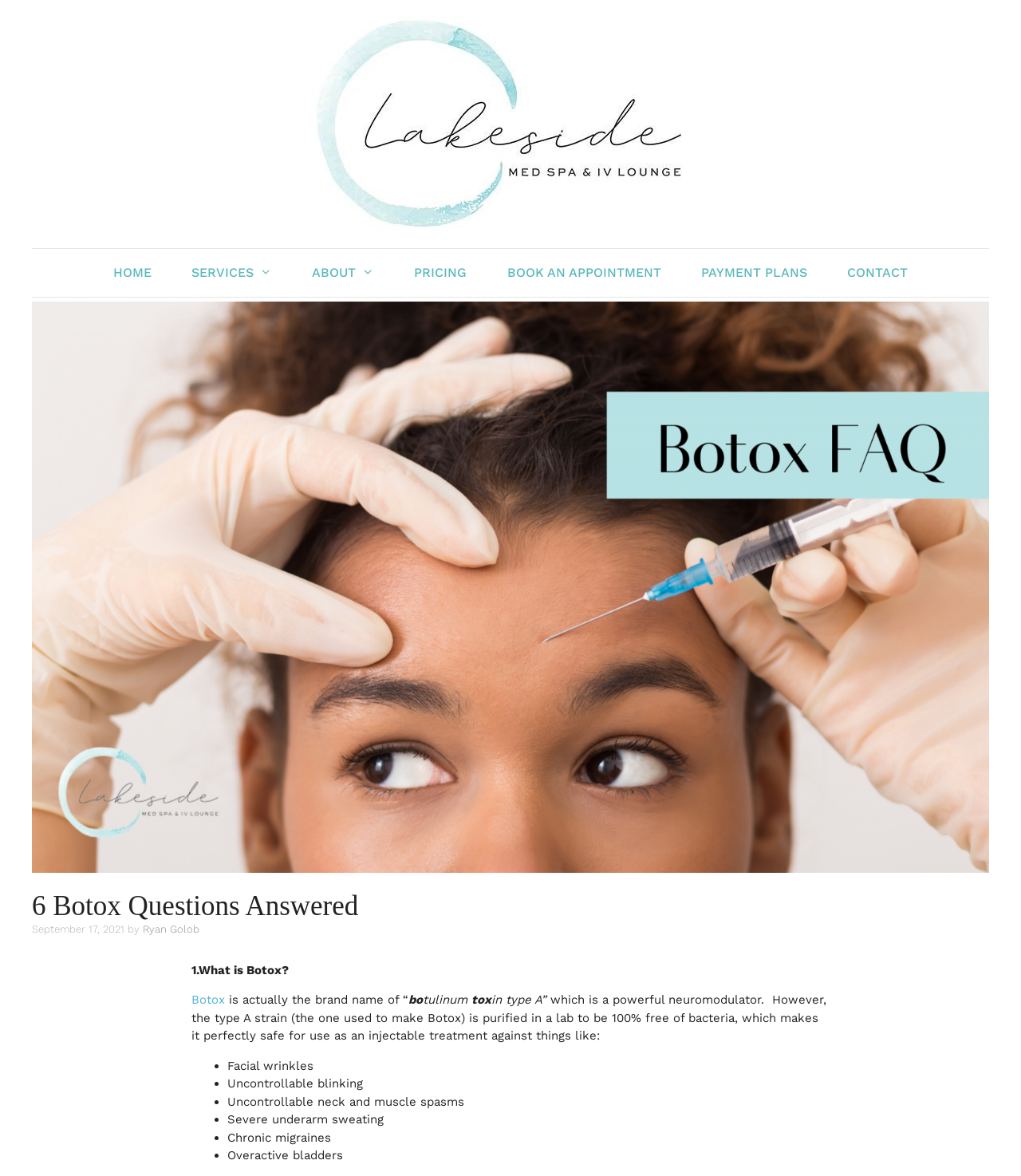Identify the bounding box coordinates of the clickable region required to complete the instruction: "Click the 'Botox' link". The coordinates should be given as four float numbers within the range of 0 and 1, i.e., [left, top, right, bottom].

[0.188, 0.844, 0.22, 0.856]